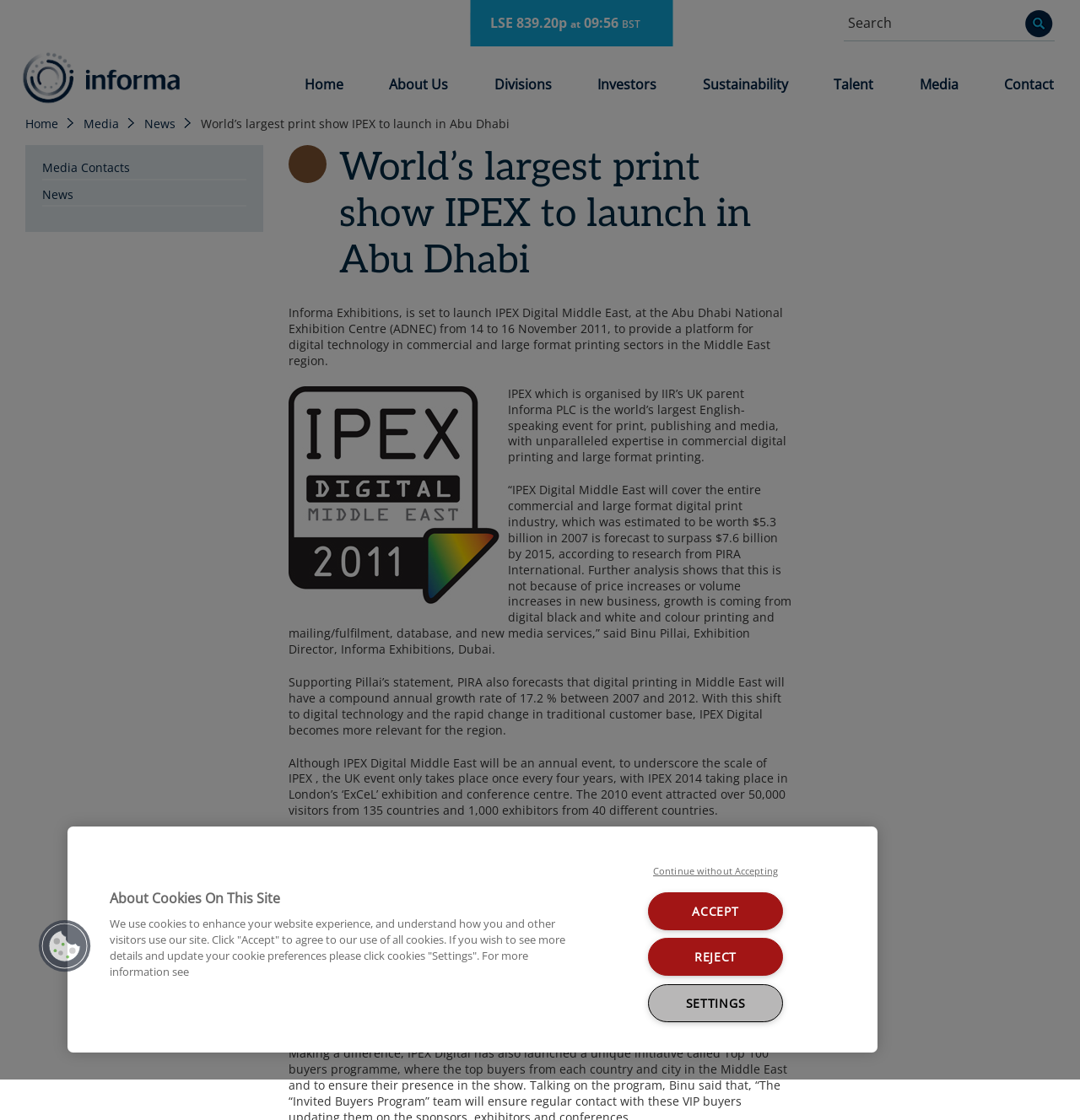Please identify the bounding box coordinates of the region to click in order to complete the given instruction: "Search Informa". The coordinates should be four float numbers between 0 and 1, i.e., [left, top, right, bottom].

[0.781, 0.006, 0.977, 0.036]